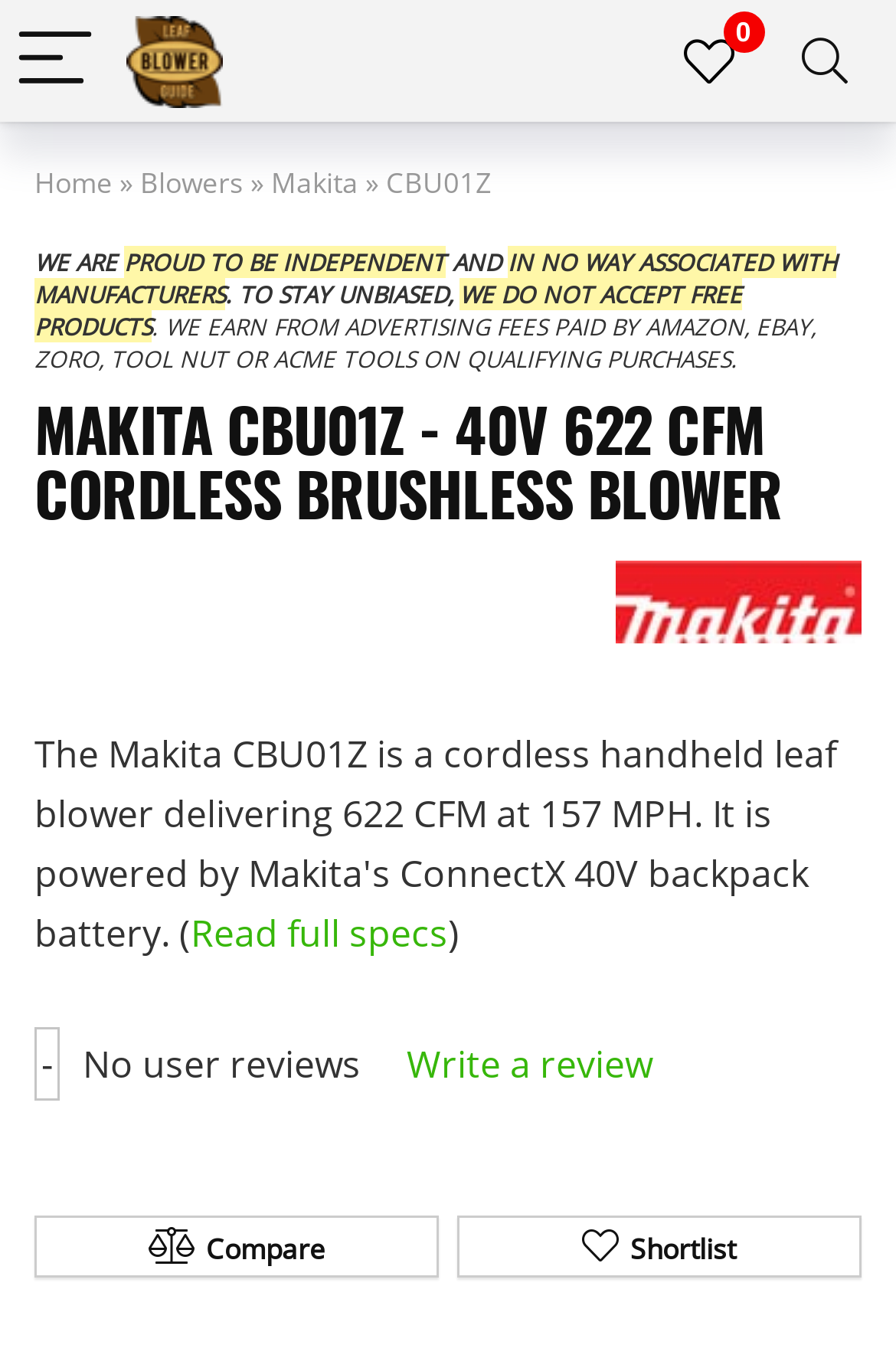Using the given description, provide the bounding box coordinates formatted as (top-left x, top-left y, bottom-right x, bottom-right y), with all values being floating point numbers between 0 and 1. Description: parent_node: 0 aria-label="Search"

[0.859, 0.0, 0.982, 0.09]